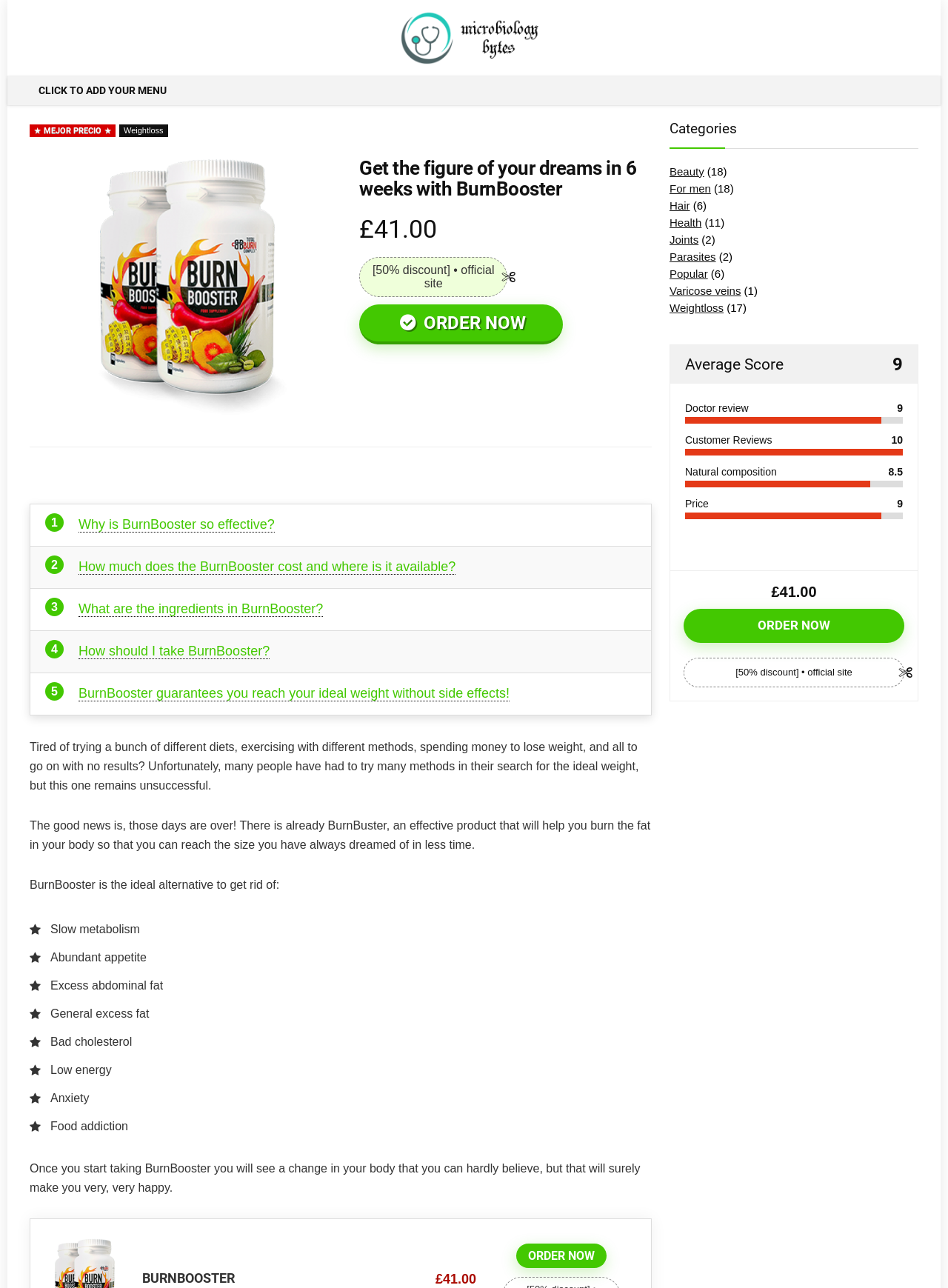Extract the main heading from the webpage content.

Get the figure of your dreams in 6 weeks with BurnBooster